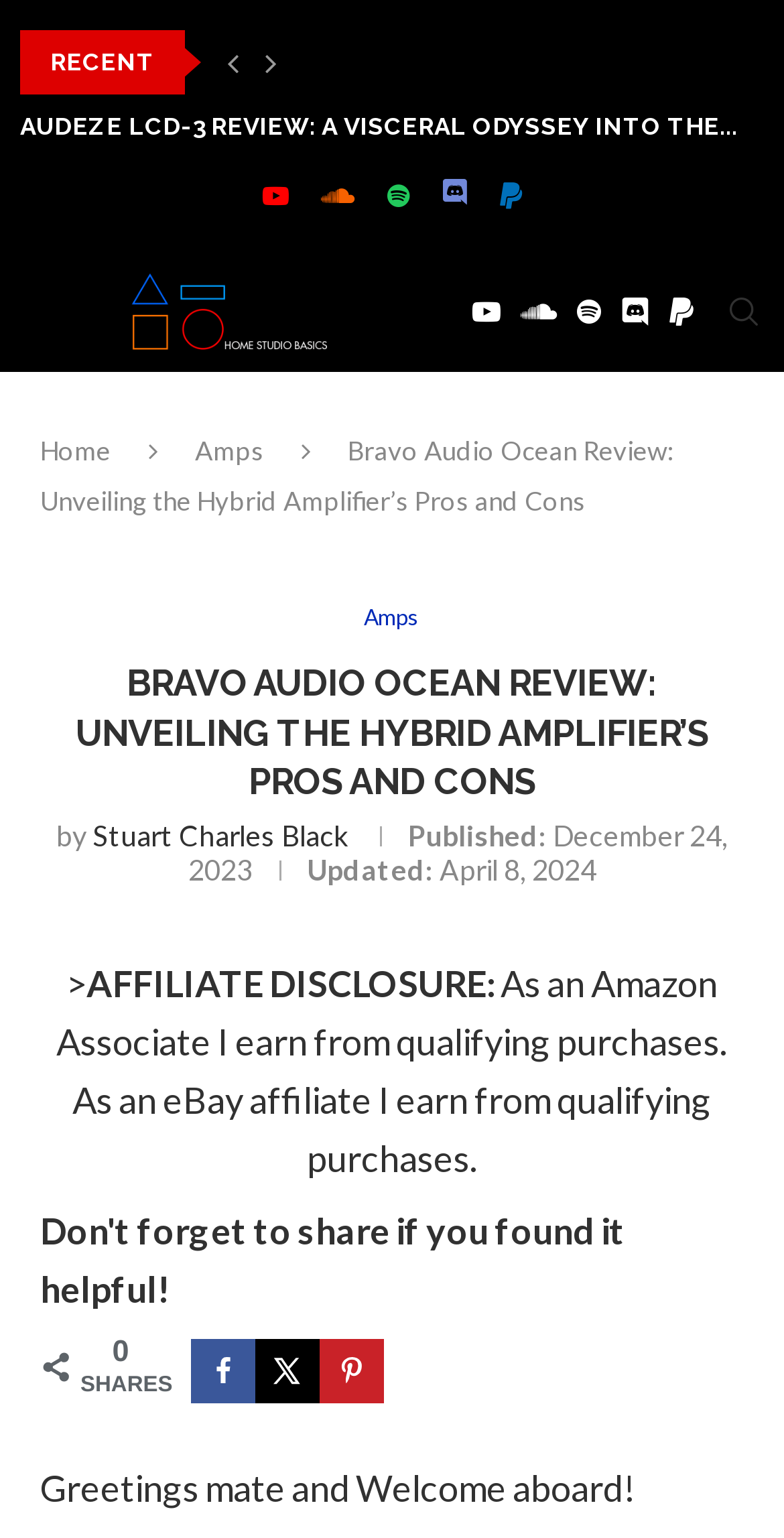Please respond in a single word or phrase: 
How many sharing options are present at the bottom of the webpage?

3